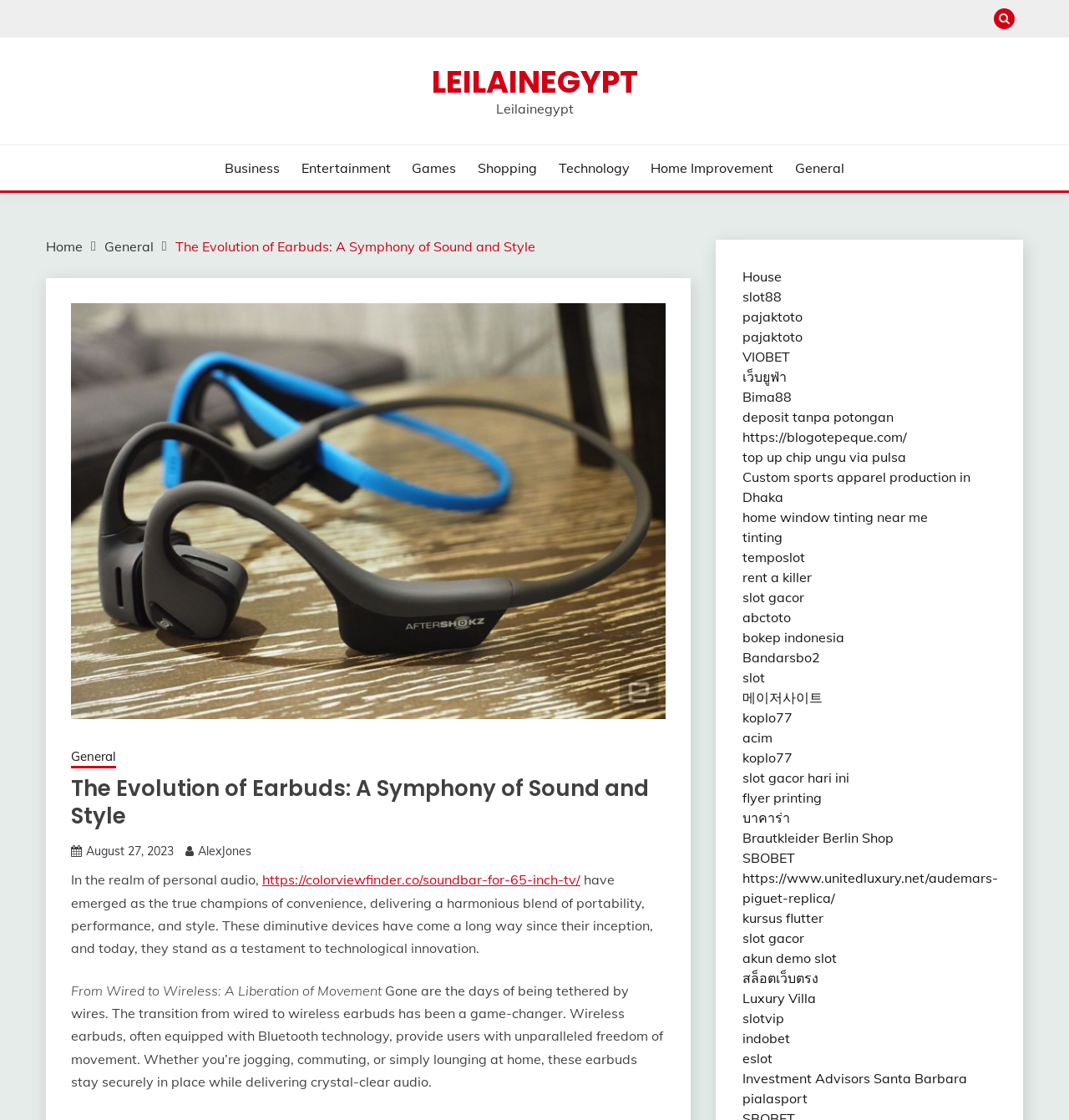Locate the bounding box for the described UI element: "parent_node: Website aria-label="Website" name="url" placeholder="https://www.example.com"". Ensure the coordinates are four float numbers between 0 and 1, formatted as [left, top, right, bottom].

None